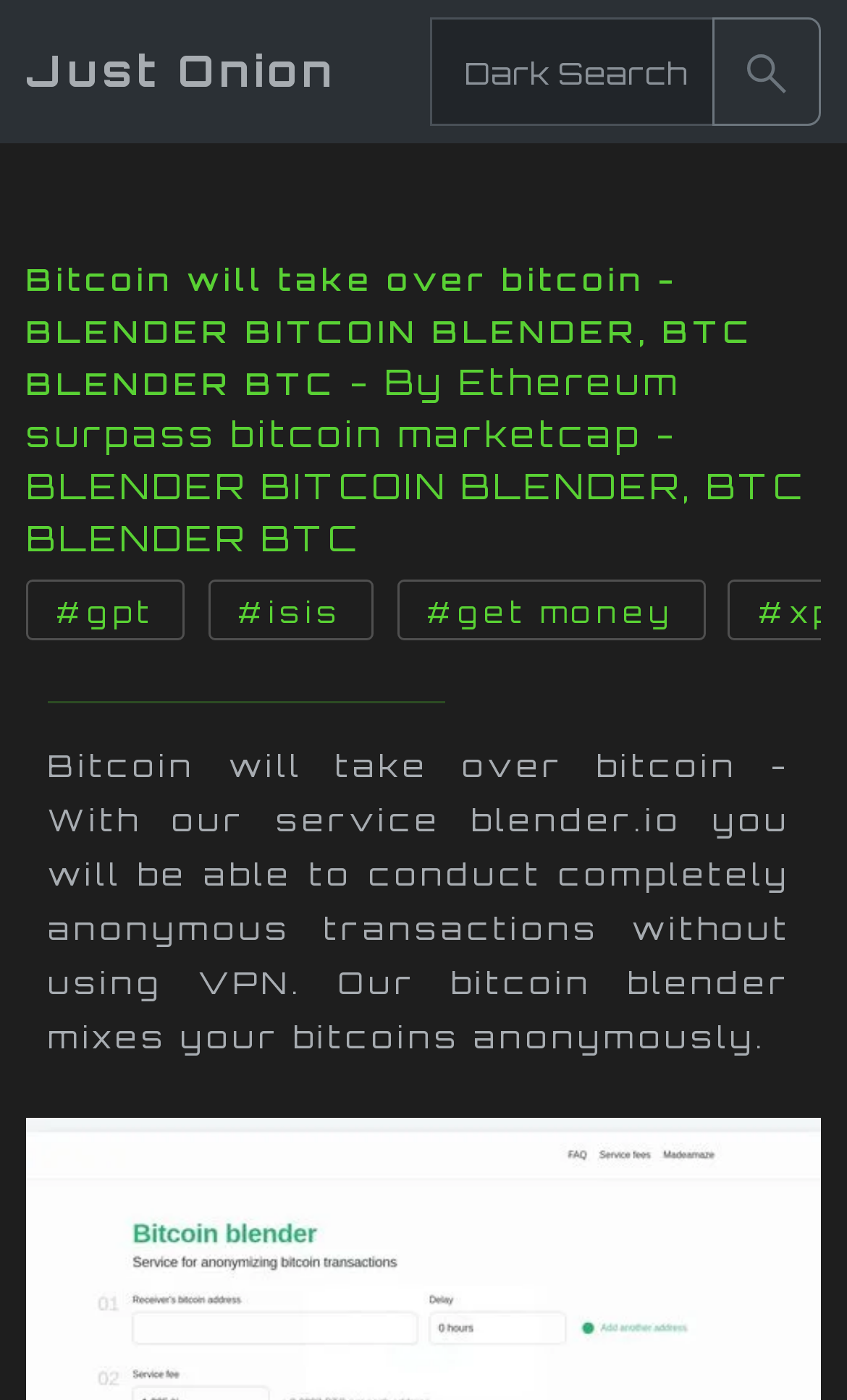Please reply to the following question using a single word or phrase: 
How many links are below the separator?

4